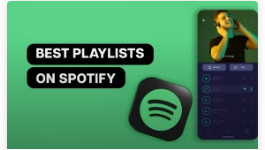Please analyze the image and give a detailed answer to the question:
What is the user likely doing in the image?

The image showcases a smartphone screen illustrating a user enjoying music, possibly with headphones, which implies that the user is listening to music and likely enjoying it.